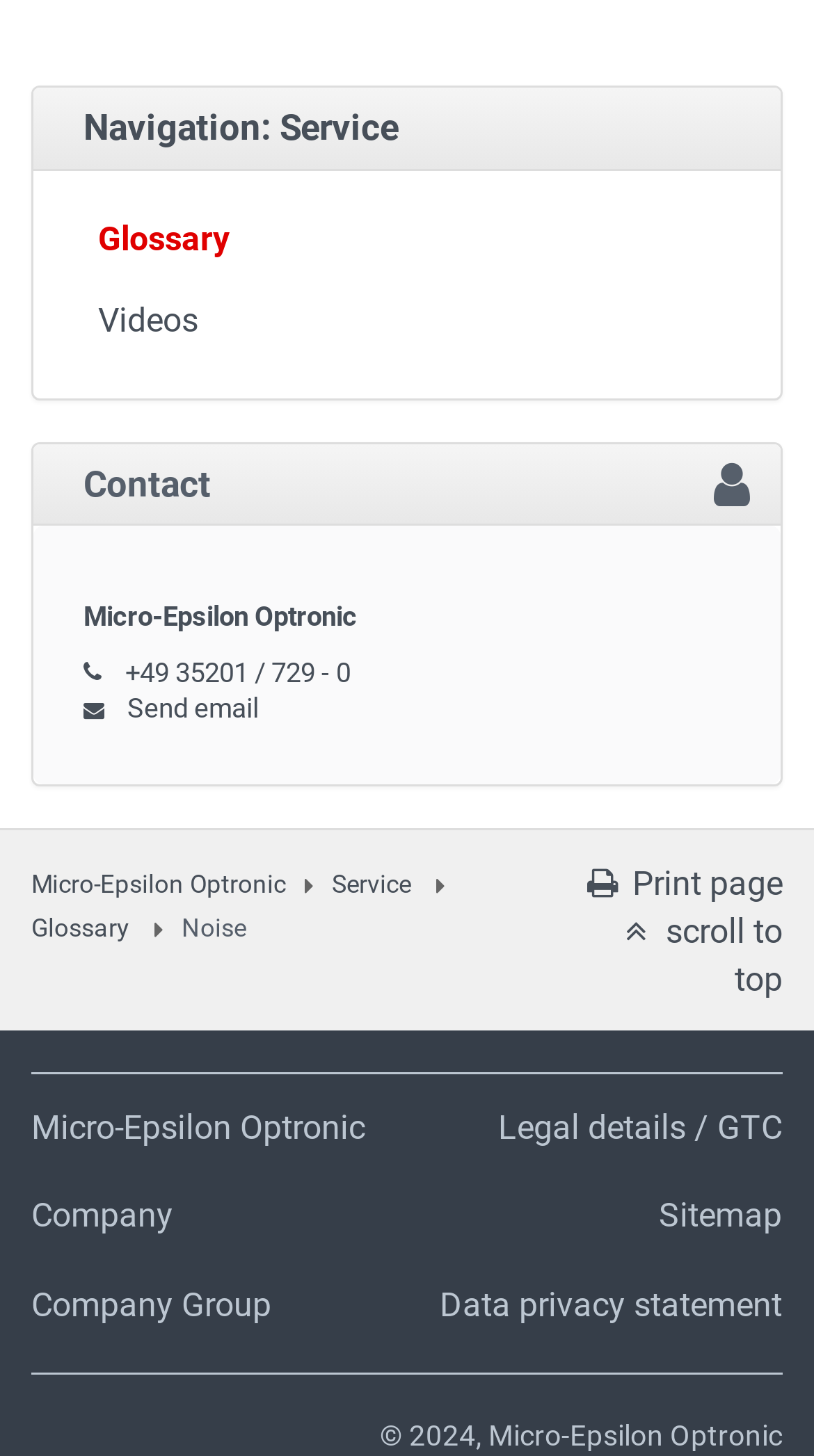Find the bounding box coordinates of the area that needs to be clicked in order to achieve the following instruction: "Send an email". The coordinates should be specified as four float numbers between 0 and 1, i.e., [left, top, right, bottom].

[0.156, 0.476, 0.318, 0.498]